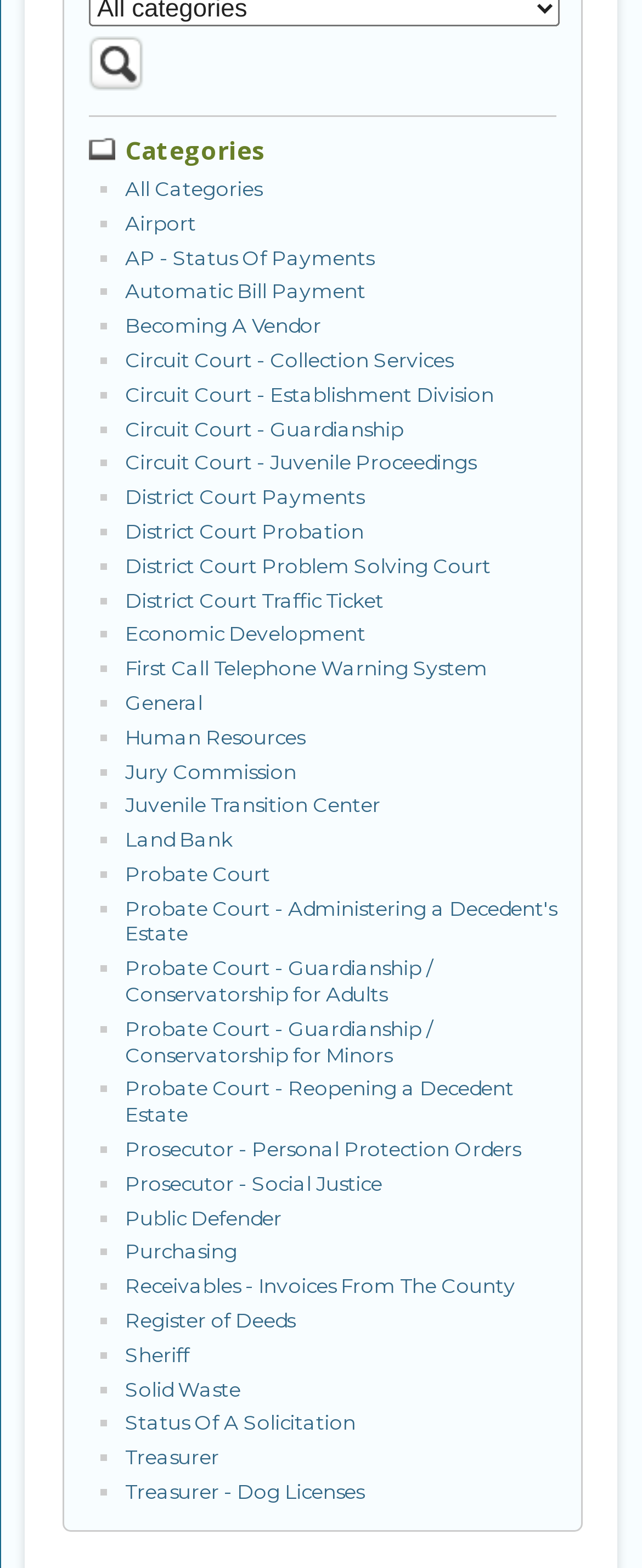How many categories are listed on the webpage?
By examining the image, provide a one-word or phrase answer.

30